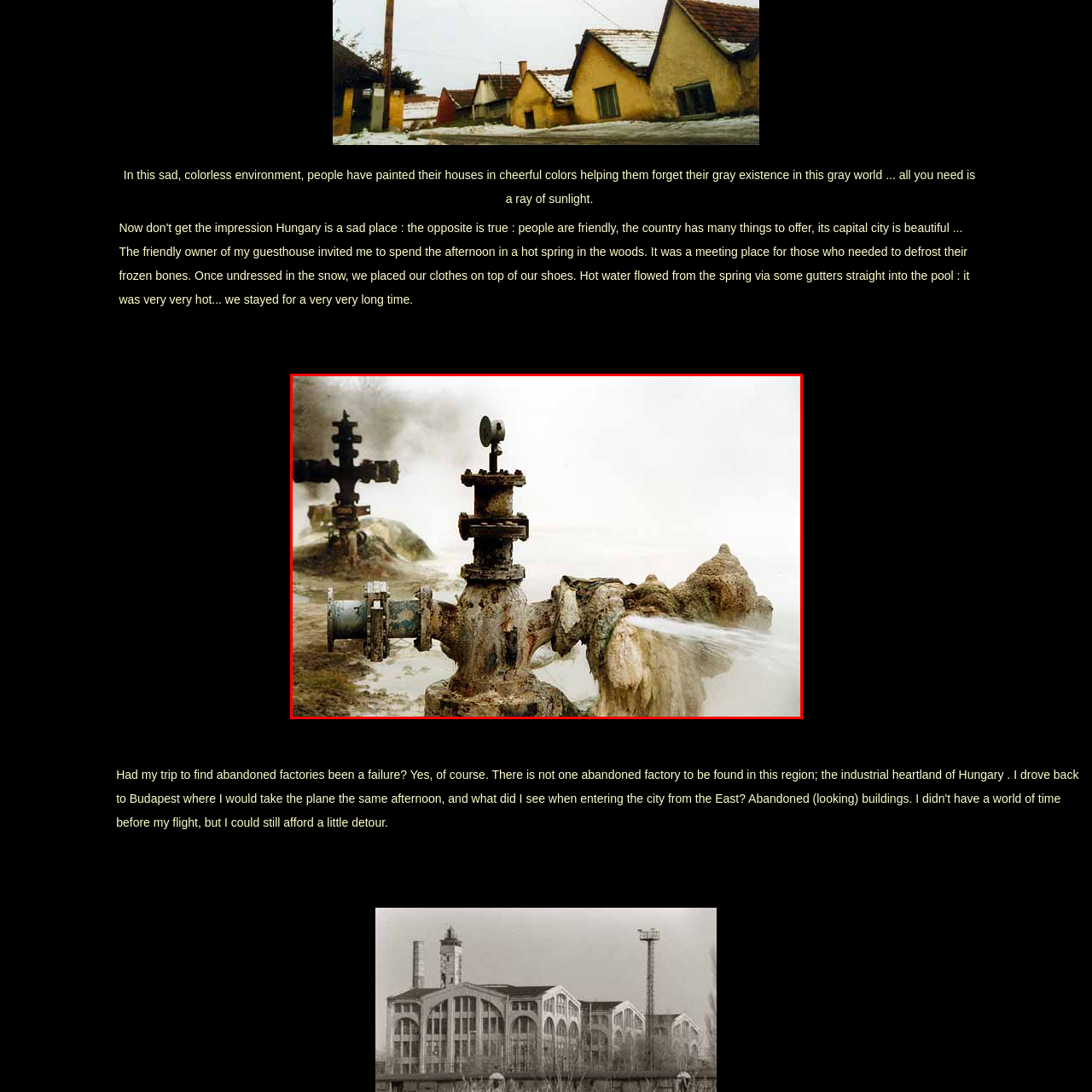Generate a comprehensive caption for the image that is marked by the red border.

The image captures a striking scene of industrial relics, featuring rusted pipes and valves protruding from mineral deposits, likely in a geothermal or thermal spring area. The foreground showcases a prominent valve spouting warm water, surrounded by an otherworldly landscape shrouded in steam and mist, evoking a sense of forgotten history and natural beauty. Behind it, additional structures are partially obscured by the fog, suggesting a landscape once bustling with activity but now transformed into a serene yet eerie environment. The muted colors and textures highlight the ruggedness of the infrastructure against the soft, vaporous backdrop, blending elements of decay and the restorative power of nature. This juxtaposition emphasizes a narrative of renewal and abandonment within the unique landscape of Hungary, mirroring themes of tranquility and desolation.